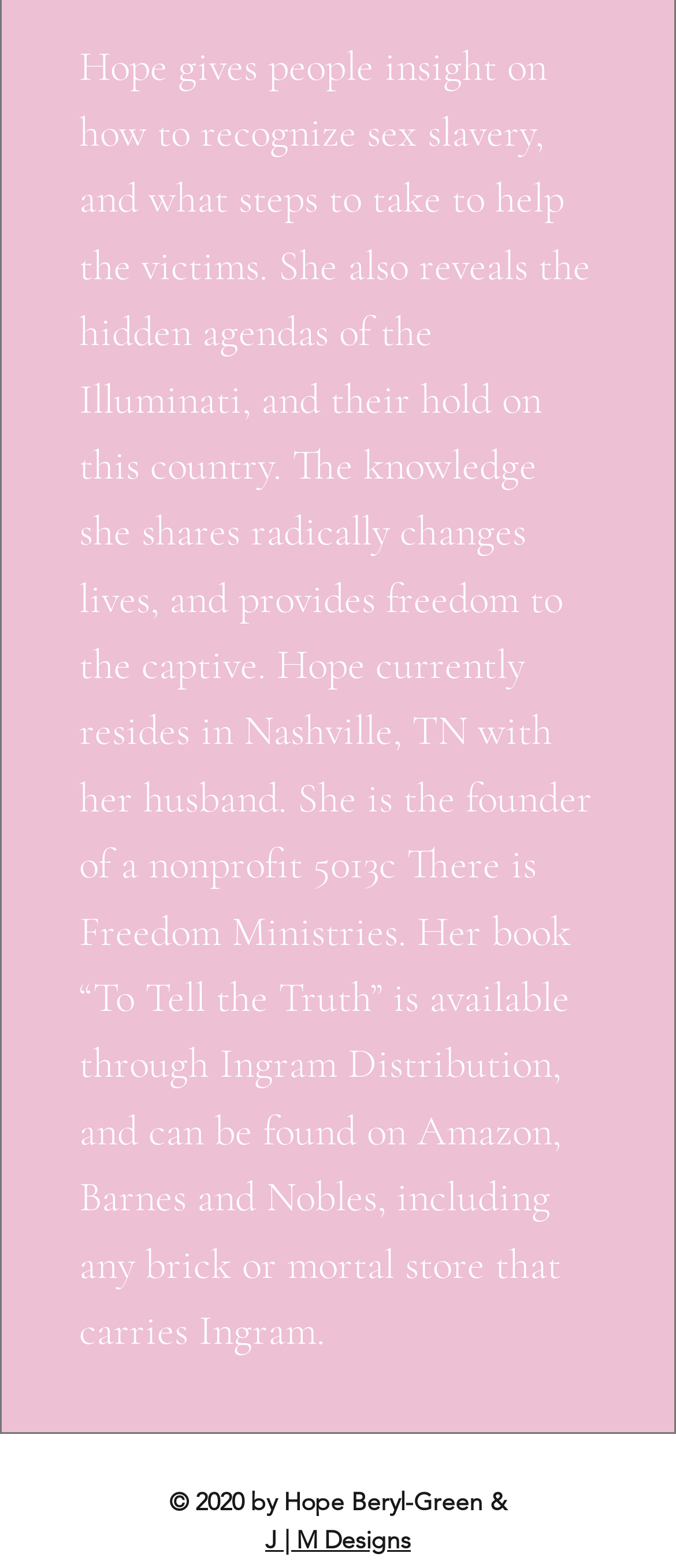Using the provided element description "Discussion board", determine the bounding box coordinates of the UI element.

None